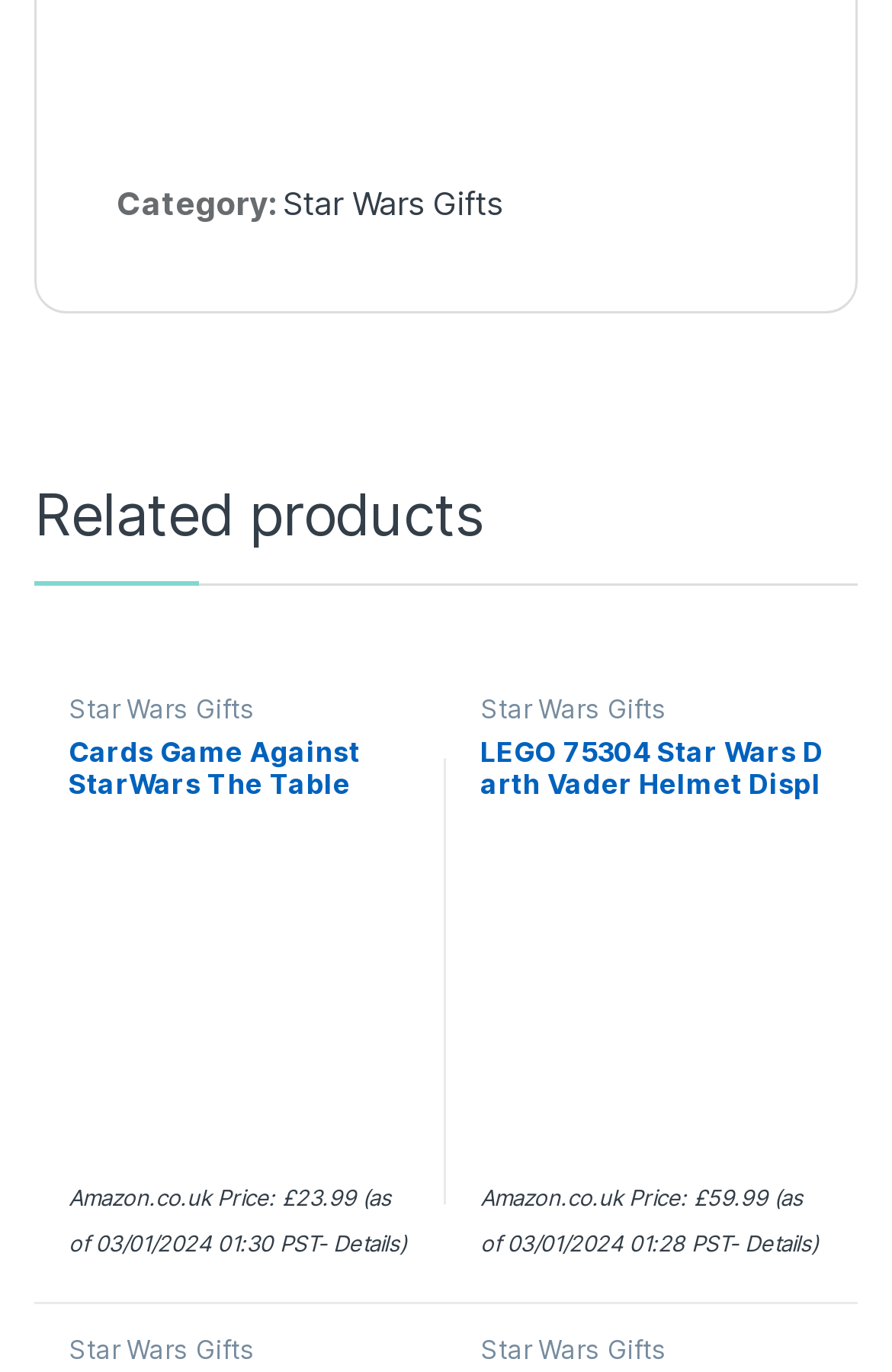How many 'Star Wars Gifts' links are there?
Please give a detailed and elaborate explanation in response to the question.

I counted the number of links with the text 'Star Wars Gifts', and found four links with the same text.